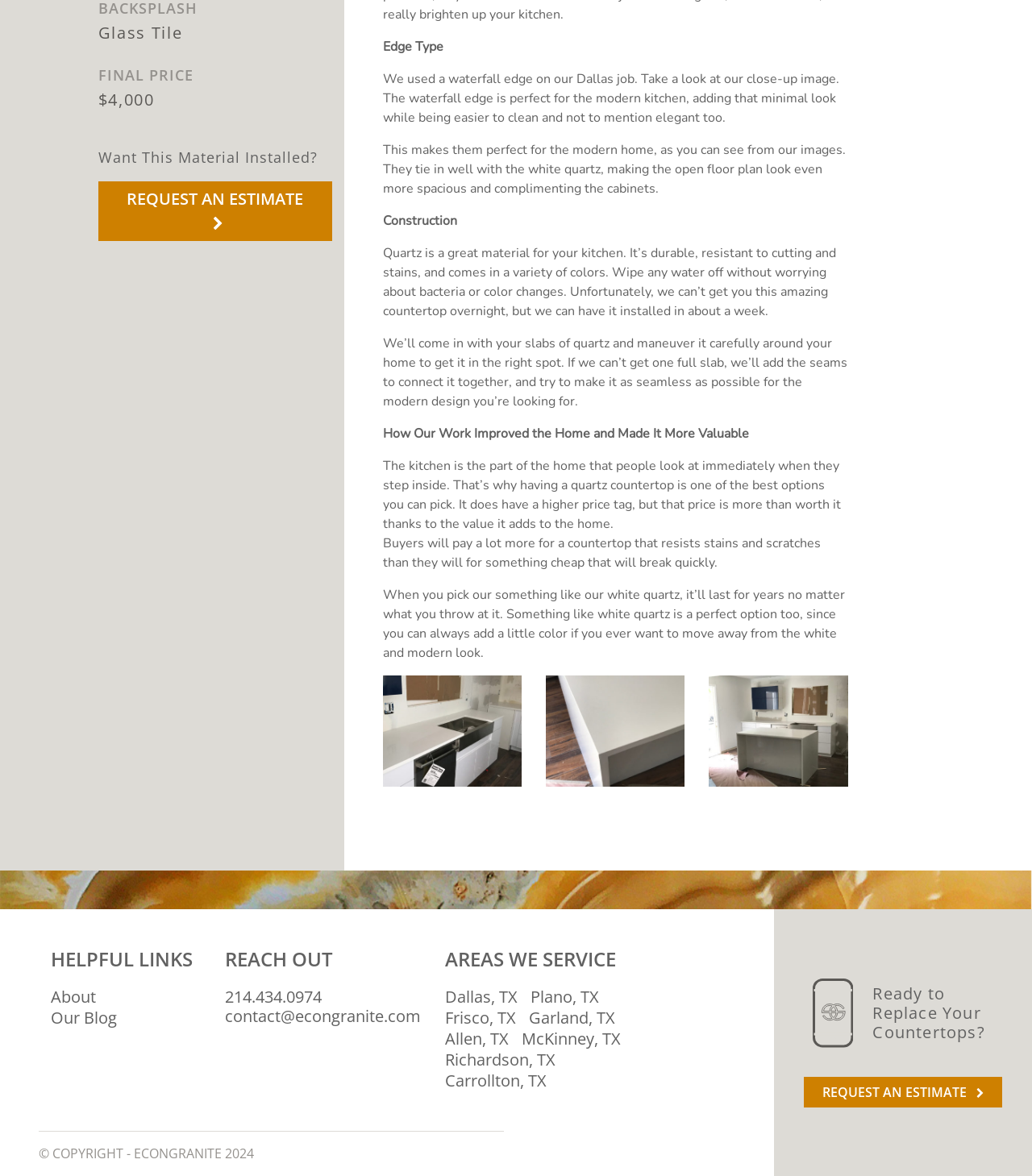Provide a brief response to the question below using a single word or phrase: 
How many areas are serviced by EconGranite?

8